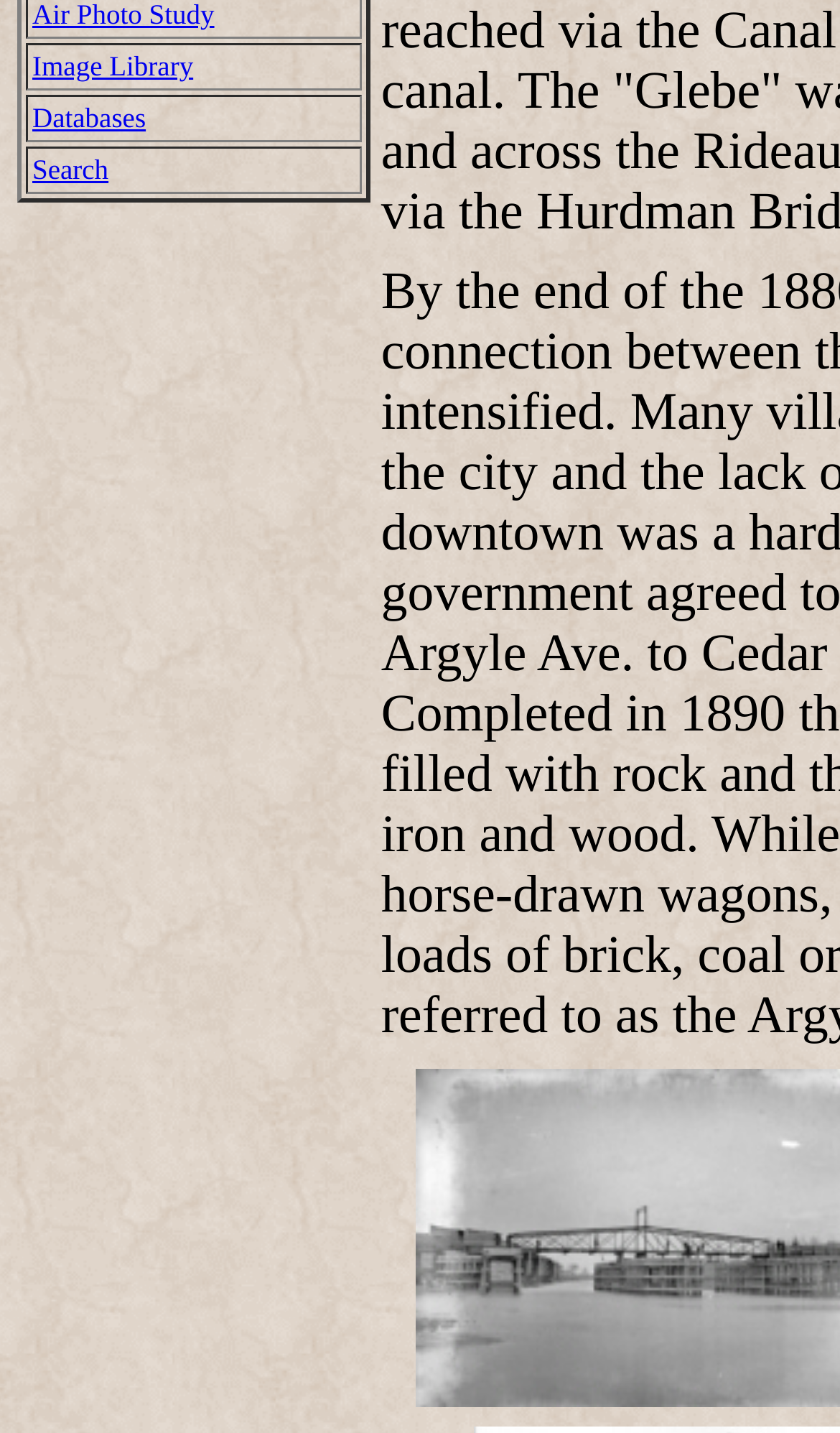Determine the bounding box coordinates for the HTML element described here: "Image Library".

[0.038, 0.035, 0.23, 0.057]